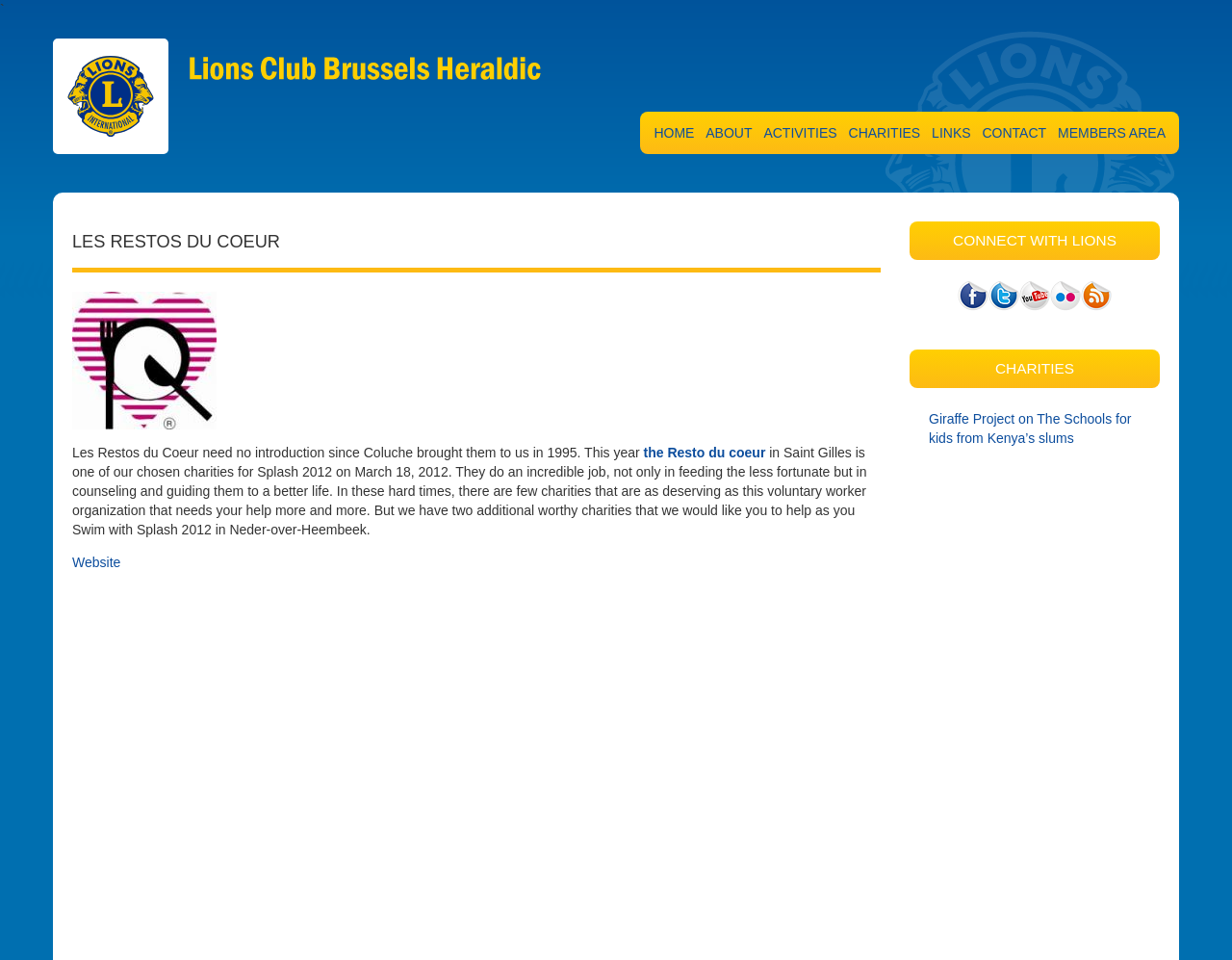Please find and generate the text of the main header of the webpage.

LES RESTOS DU COEUR